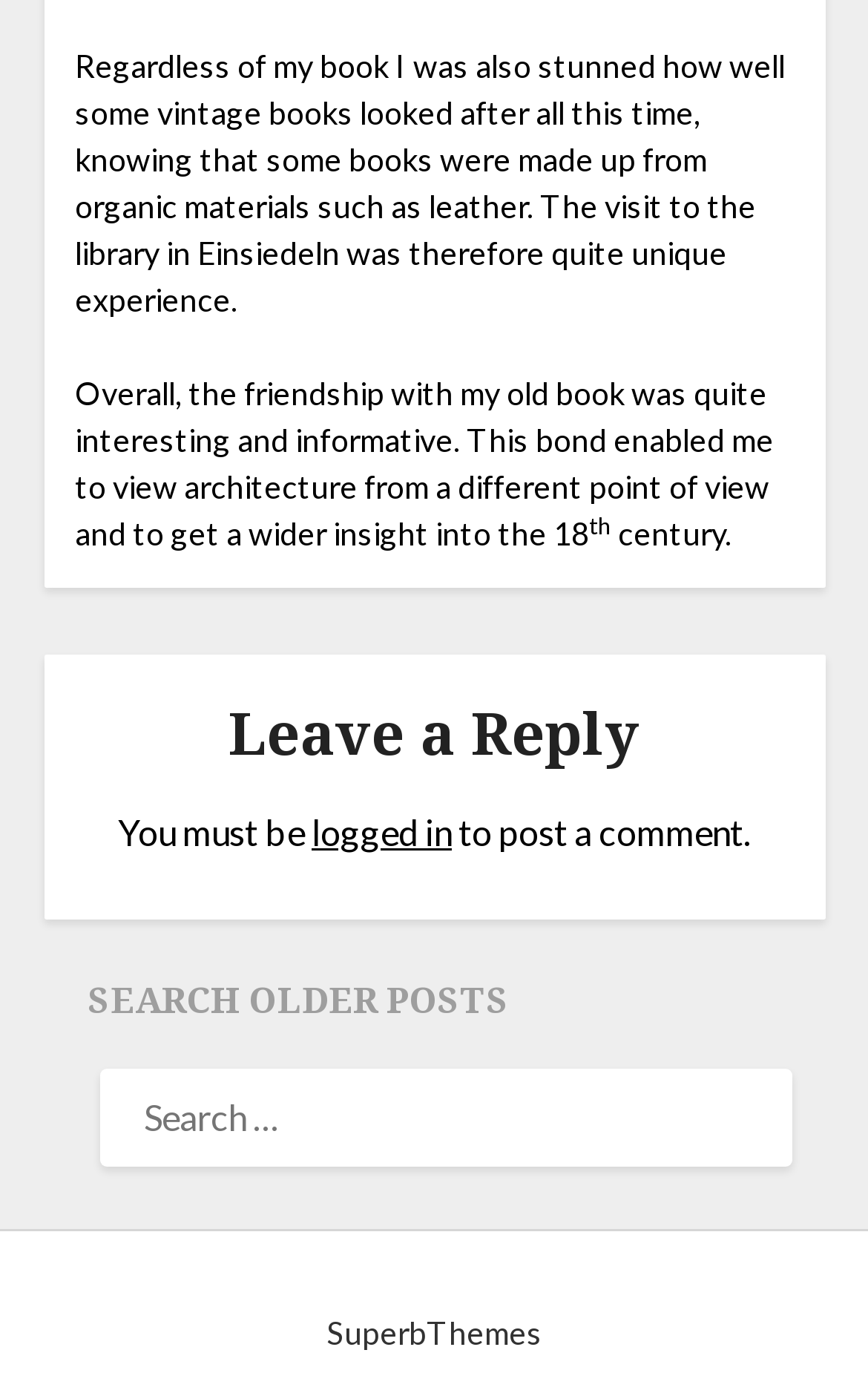What is the copyright year of the website?
Analyze the image and provide a thorough answer to the question.

The footer of the webpage displays the copyright information, which includes the year 2024, indicating that the website's content is copyrighted until that year.